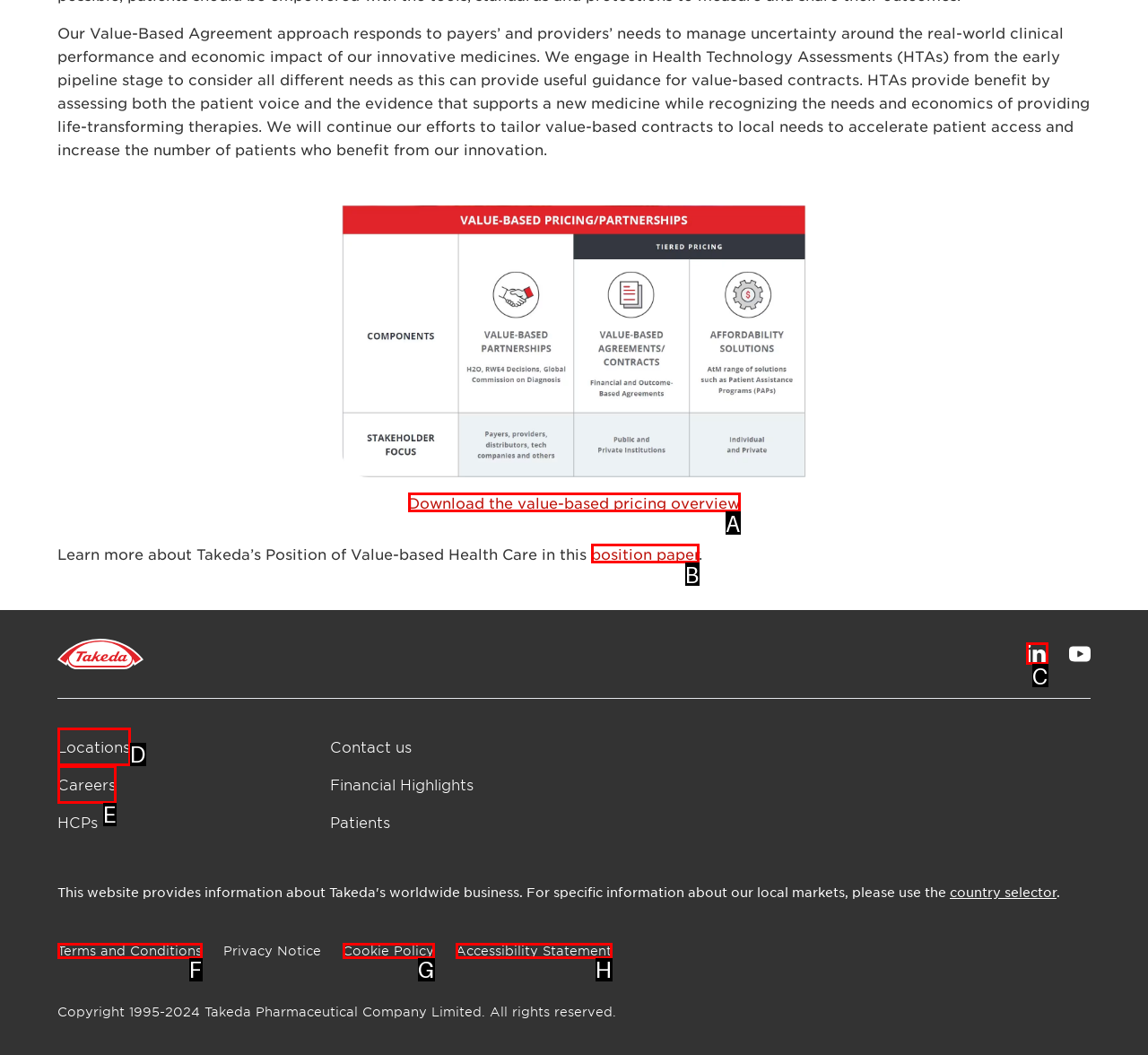Which HTML element matches the description: Careers the best? Answer directly with the letter of the chosen option.

E